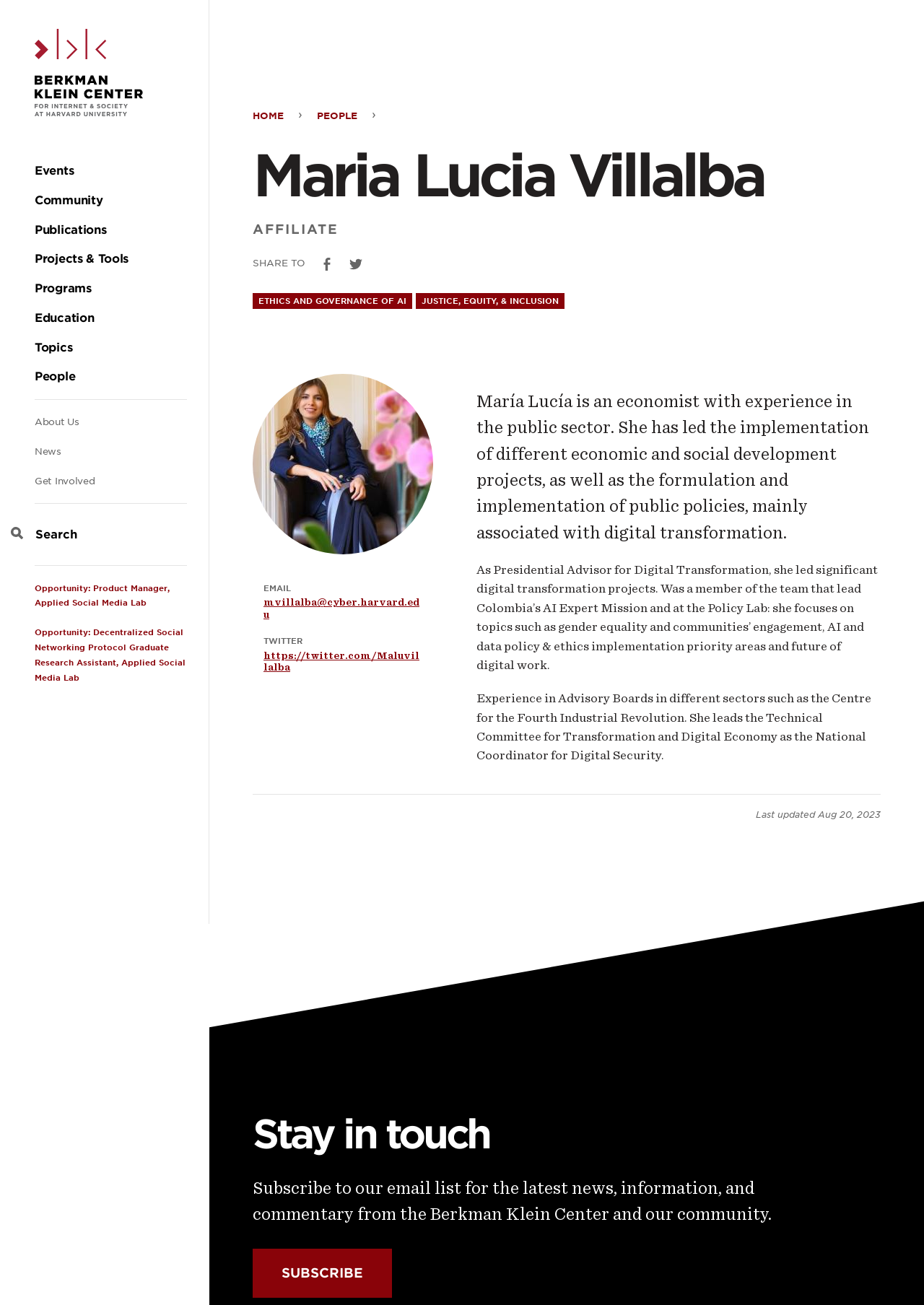What is the name of the person described on this webpage?
Observe the image and answer the question with a one-word or short phrase response.

Maria Lucia Villalba